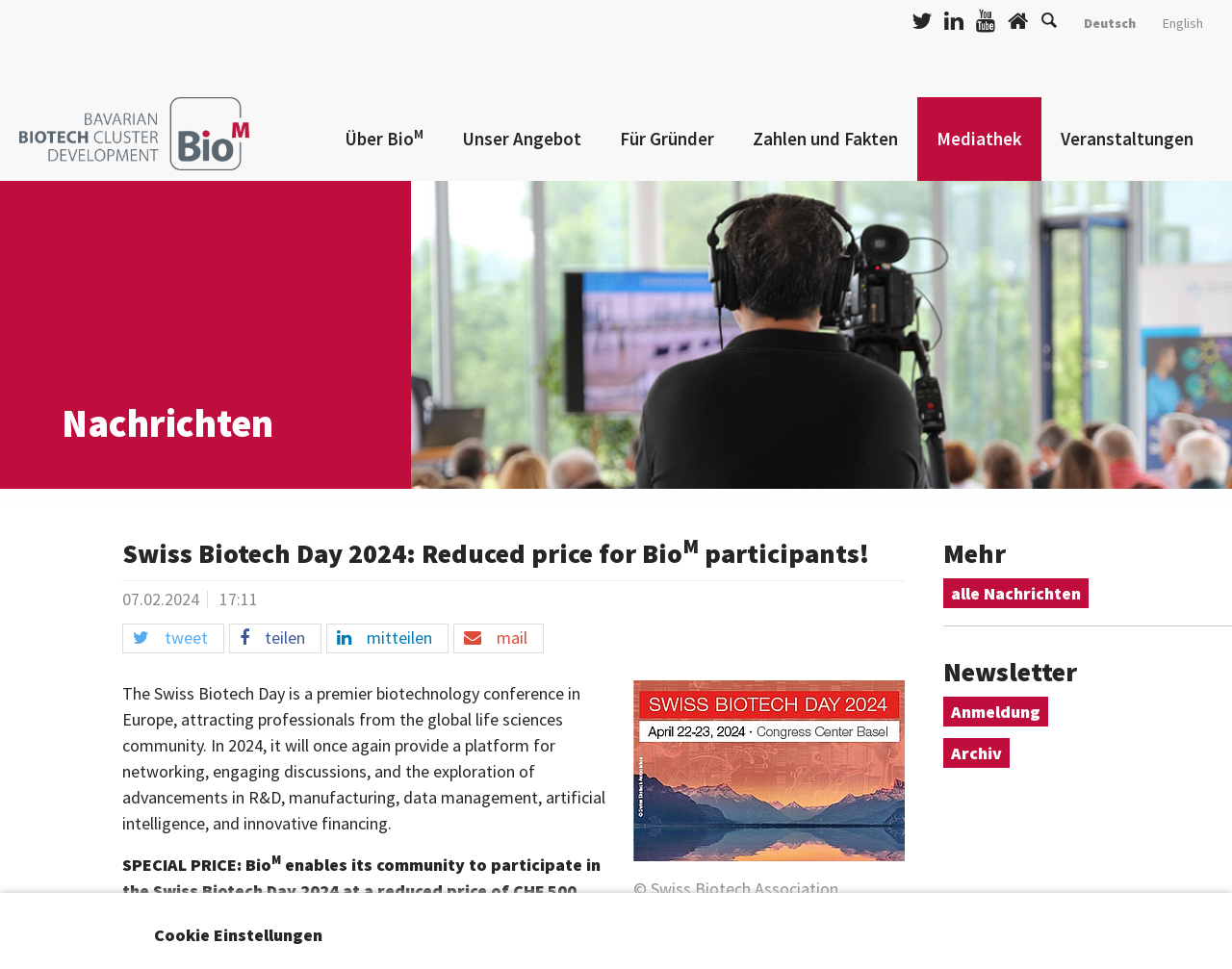Identify the bounding box coordinates of the specific part of the webpage to click to complete this instruction: "Share on Twitter".

[0.108, 0.647, 0.181, 0.67]